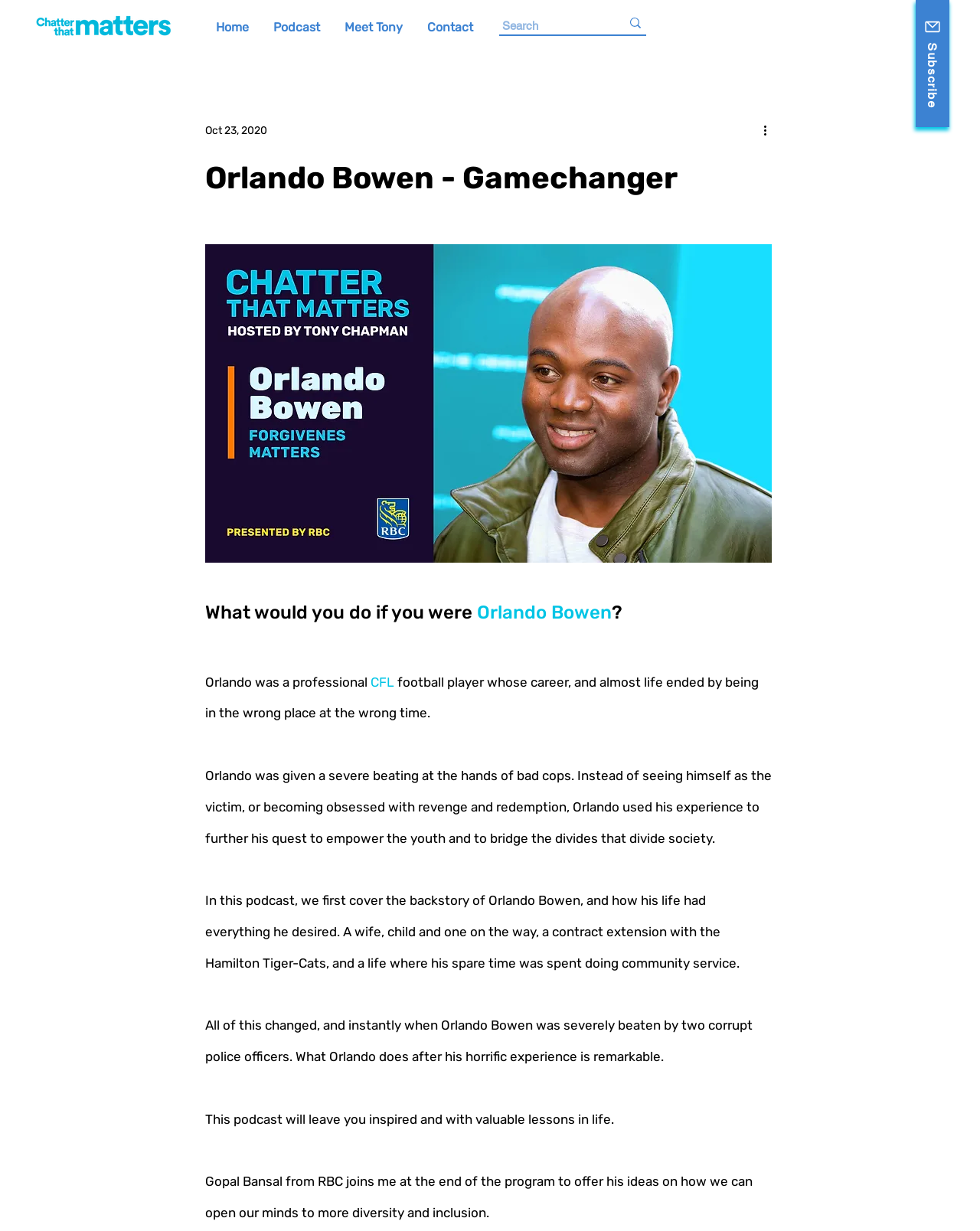Find the bounding box coordinates of the element to click in order to complete this instruction: "Read more about Orlando Bowen's story". The bounding box coordinates must be four float numbers between 0 and 1, denoted as [left, top, right, bottom].

[0.487, 0.489, 0.624, 0.506]